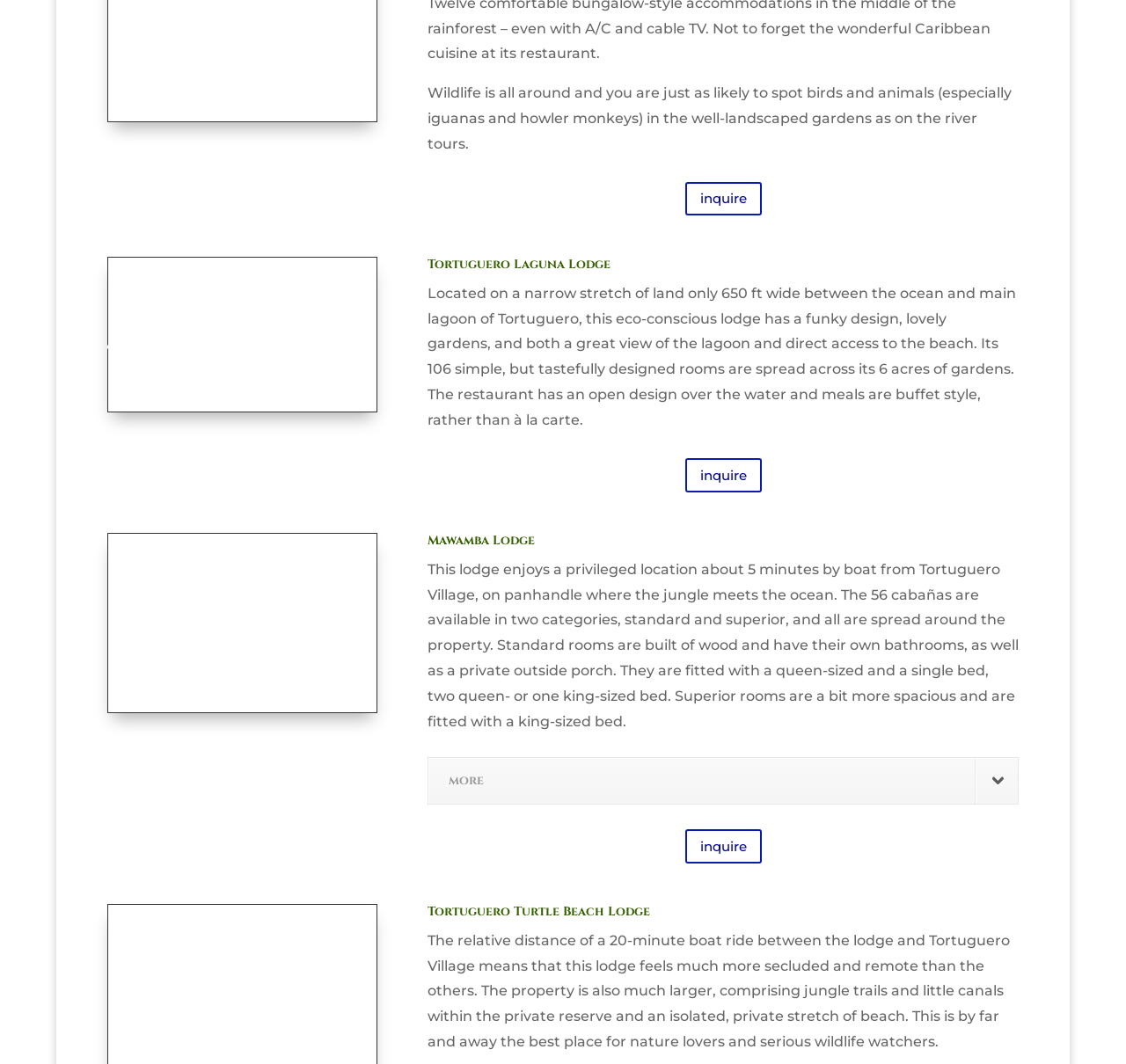From the element description title="Laguna lodge souvernir shop", predict the bounding box coordinates of the UI element. The coordinates must be specified in the format (top-left x, top-left y, bottom-right x, bottom-right y) and should be within the 0 to 1 range.

[0.096, 0.374, 0.335, 0.39]